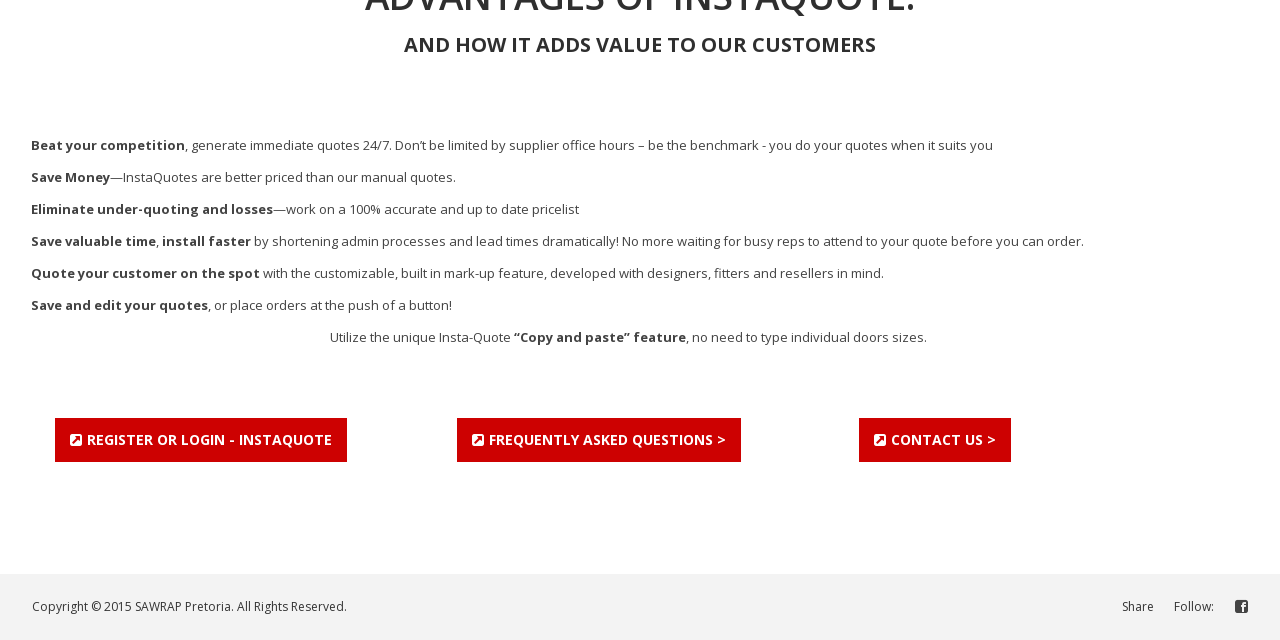Provide the bounding box coordinates of the UI element that matches the description: "Frequently Asked Questions >".

[0.357, 0.653, 0.579, 0.722]